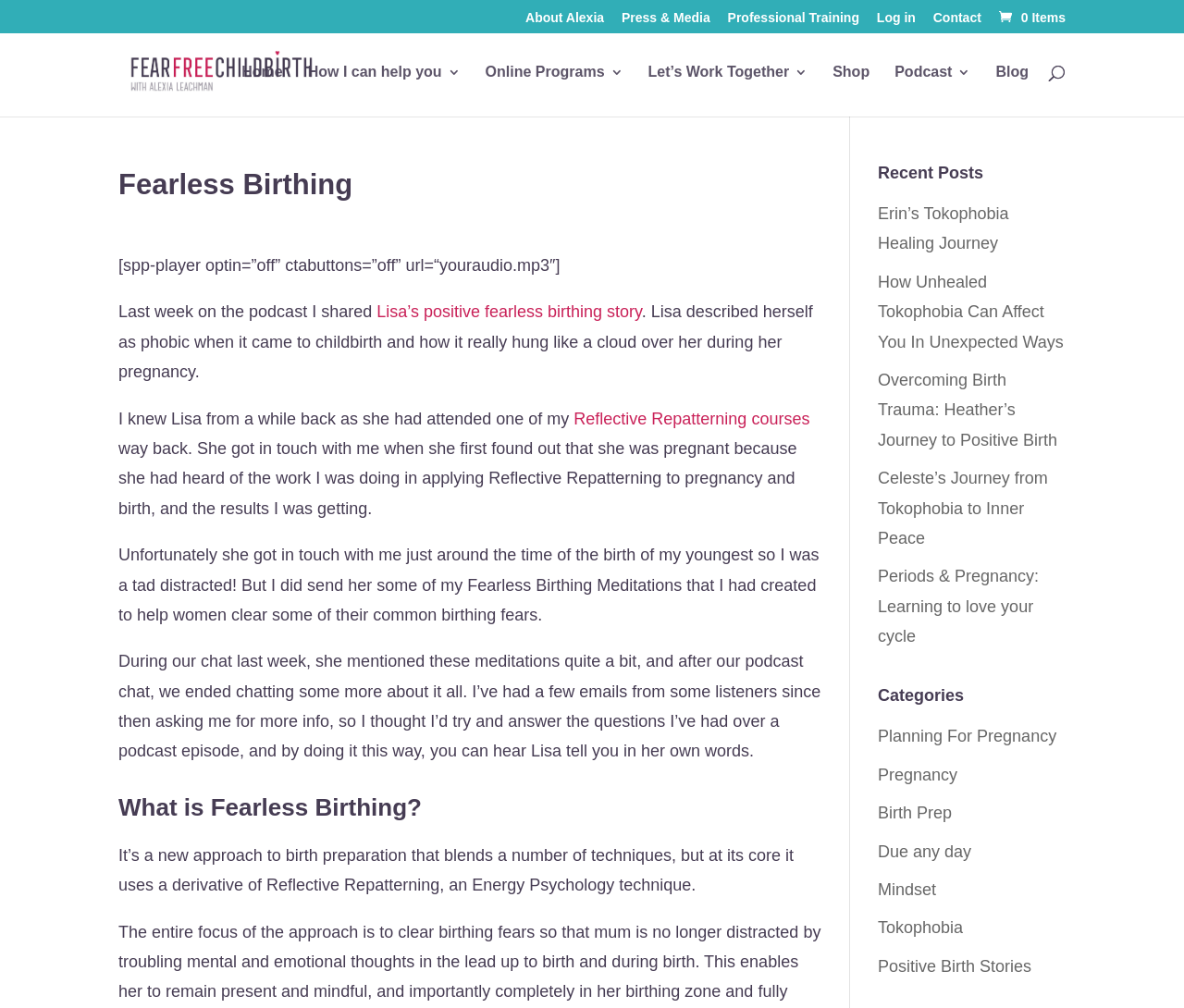Please identify the bounding box coordinates of where to click in order to follow the instruction: "Click on About Alexia".

[0.444, 0.011, 0.51, 0.033]